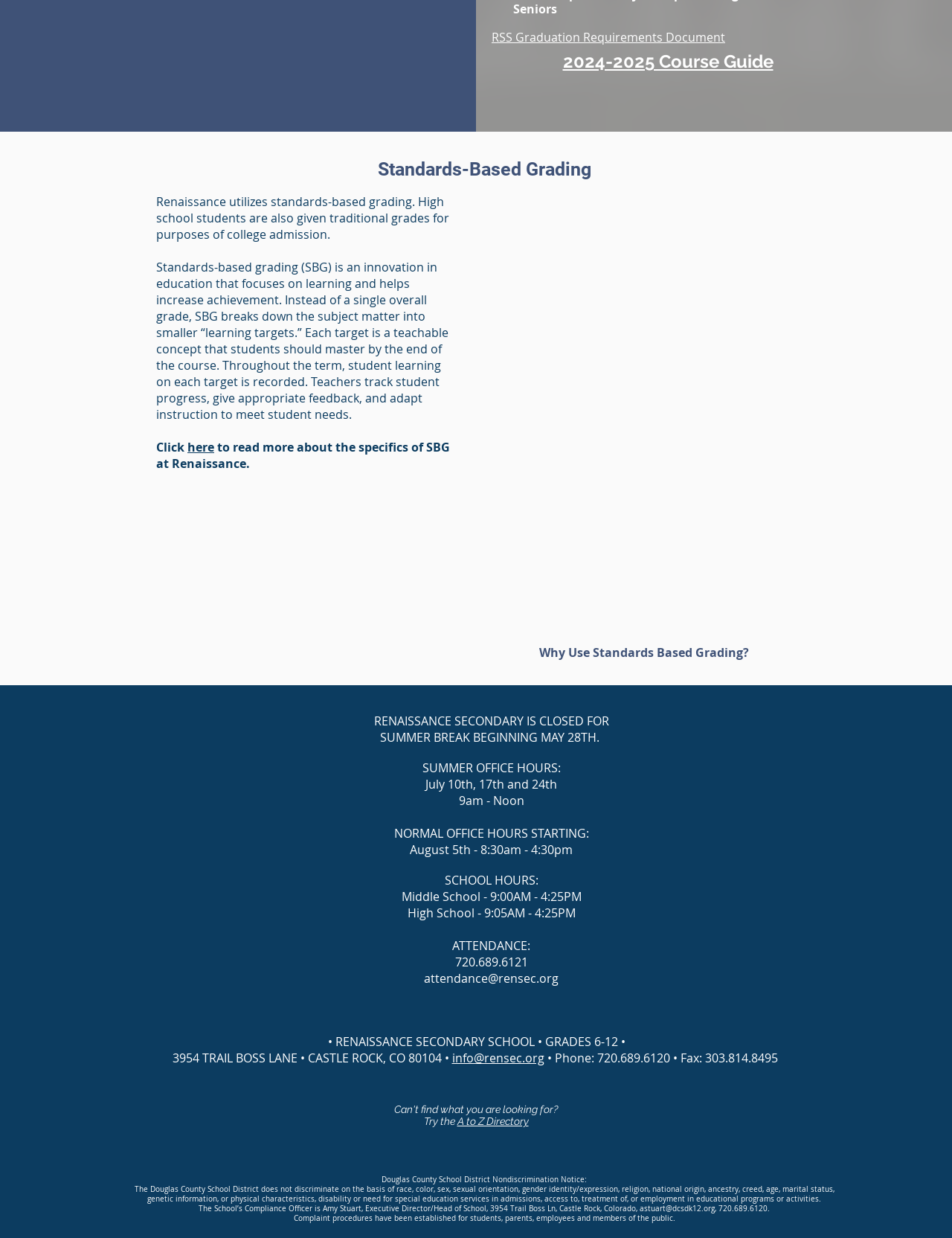Given the description "aria-label="Twitter Clean"", determine the bounding box of the corresponding UI element.

[0.508, 0.875, 0.525, 0.888]